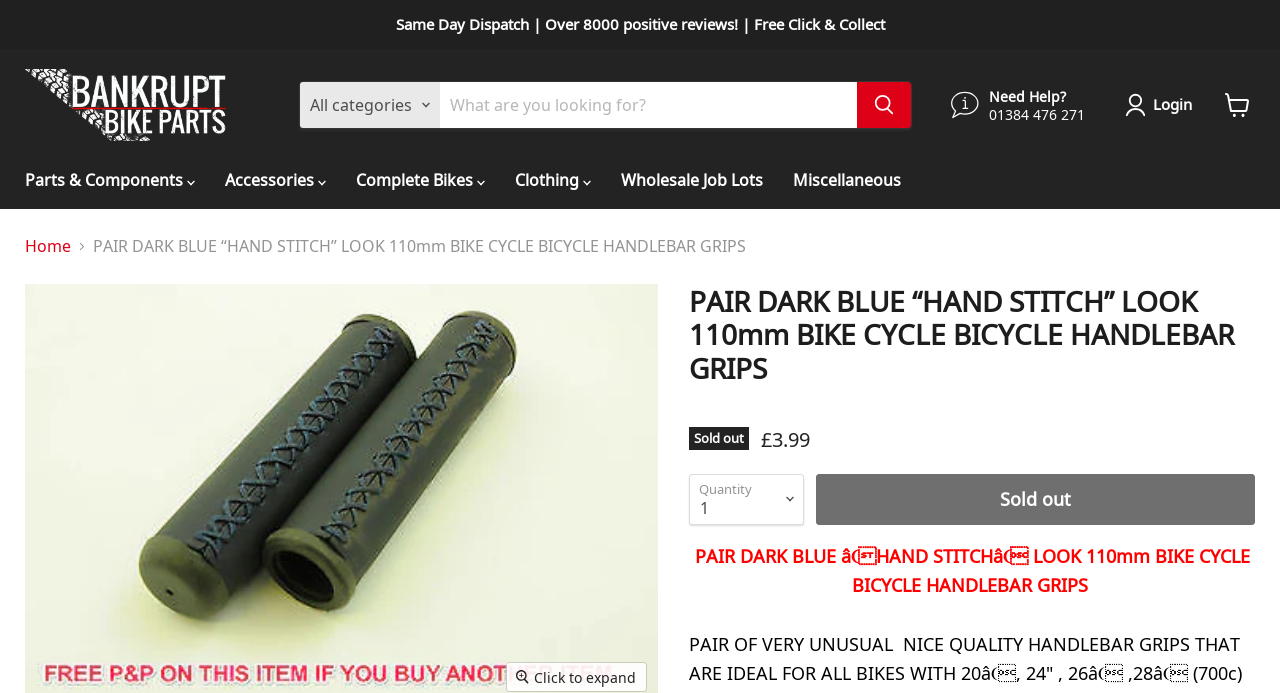Can you find the bounding box coordinates for the element to click on to achieve the instruction: "View the shopping cart"?

[0.949, 0.12, 0.984, 0.183]